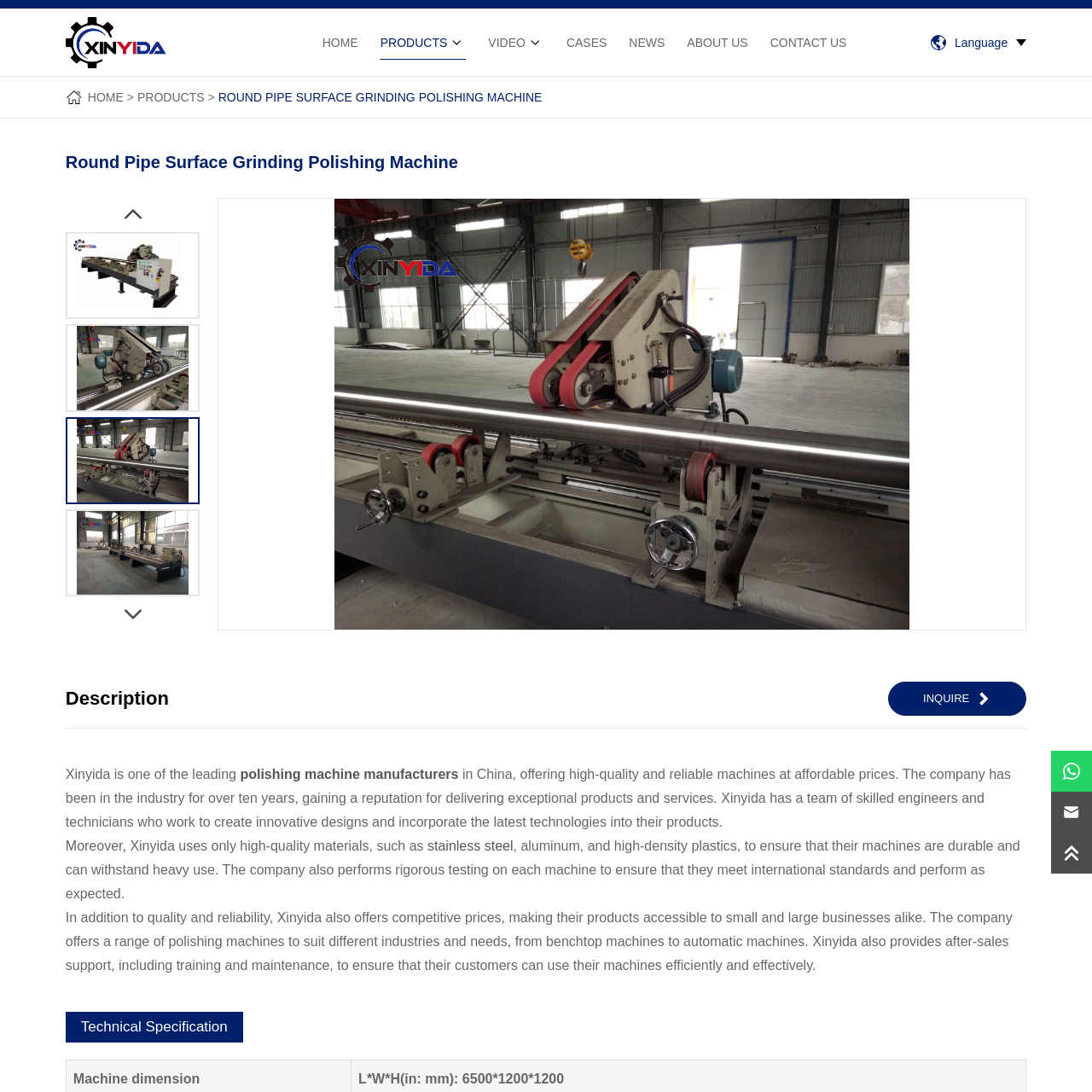Please provide a one-word or phrase response to the following question by examining the image within the red boundary:
Who is the manufacturer of the machine?

Xinyida